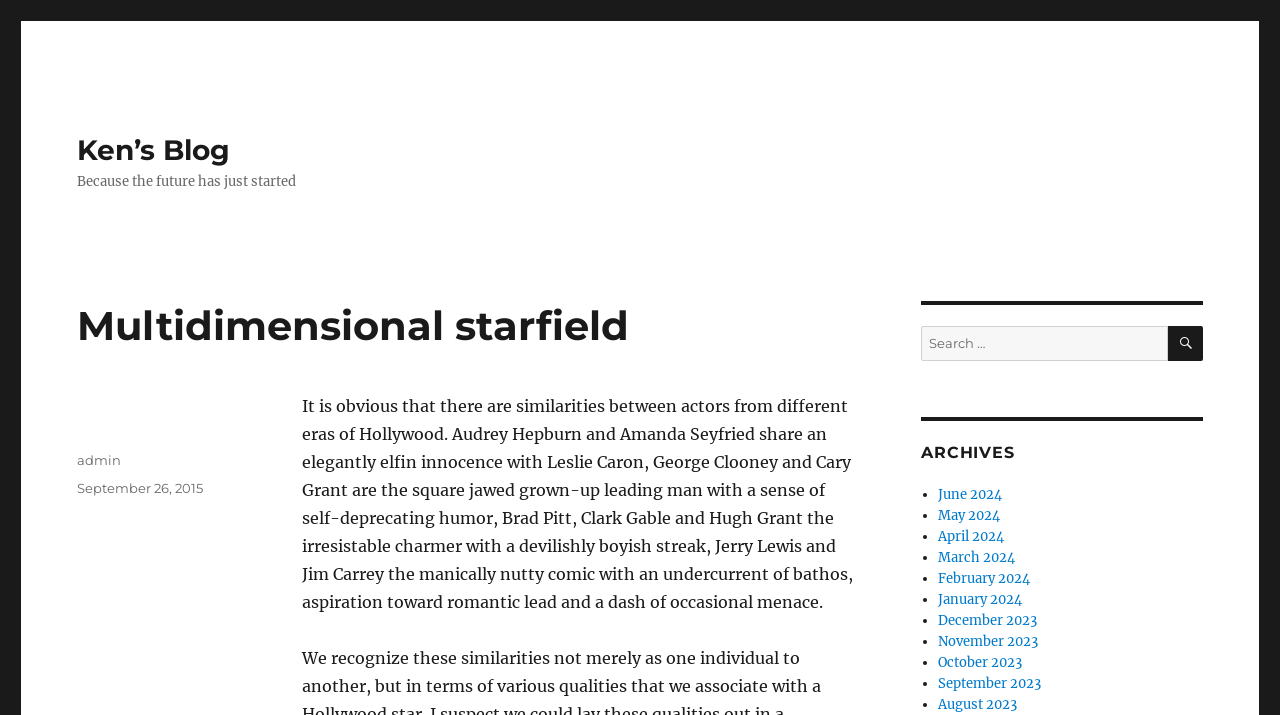Can you identify the bounding box coordinates of the clickable region needed to carry out this instruction: 'Check the author information'? The coordinates should be four float numbers within the range of 0 to 1, stated as [left, top, right, bottom].

[0.06, 0.631, 0.095, 0.653]